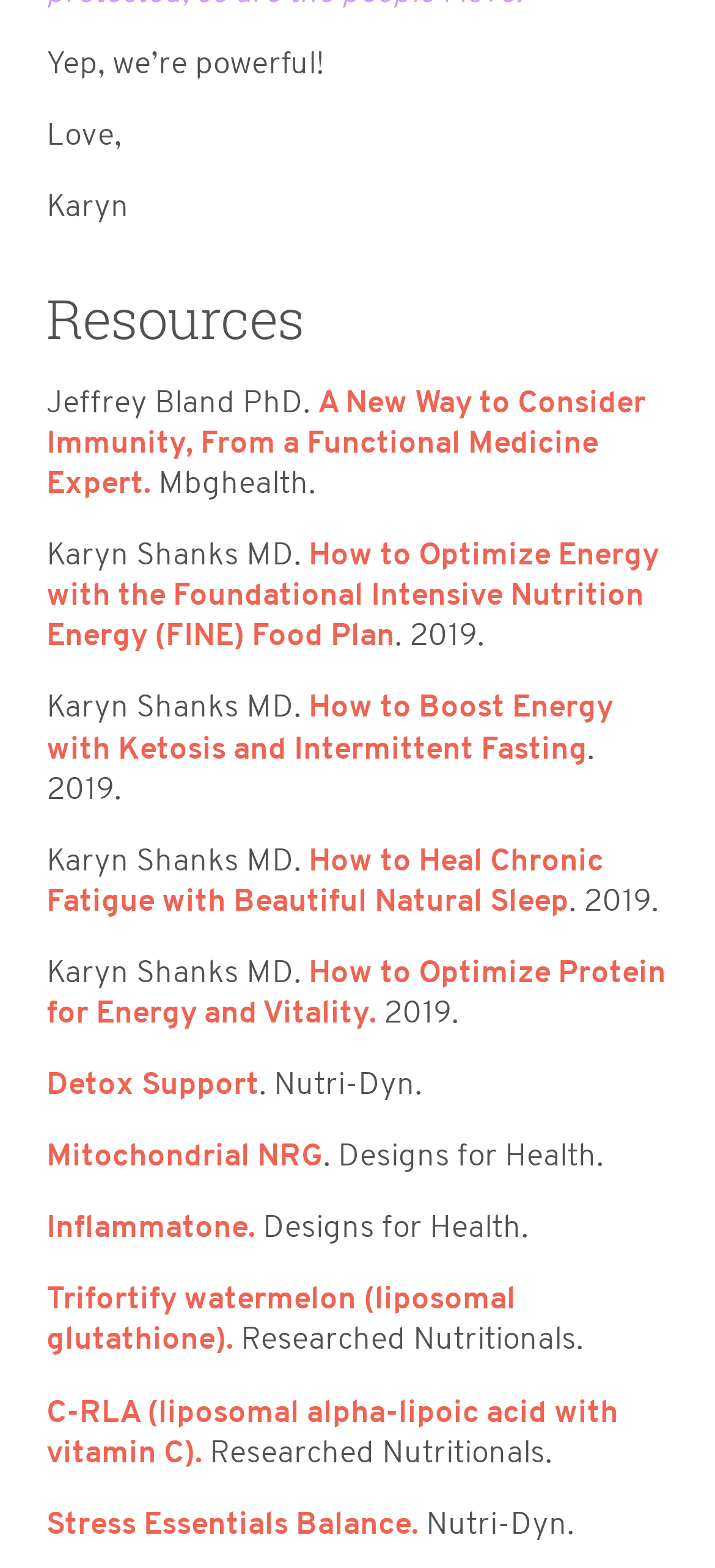Identify the bounding box coordinates for the UI element described by the following text: "Trifortify watermelon (liposomal glutathione).". Provide the coordinates as four float numbers between 0 and 1, in the format [left, top, right, bottom].

[0.065, 0.816, 0.721, 0.867]